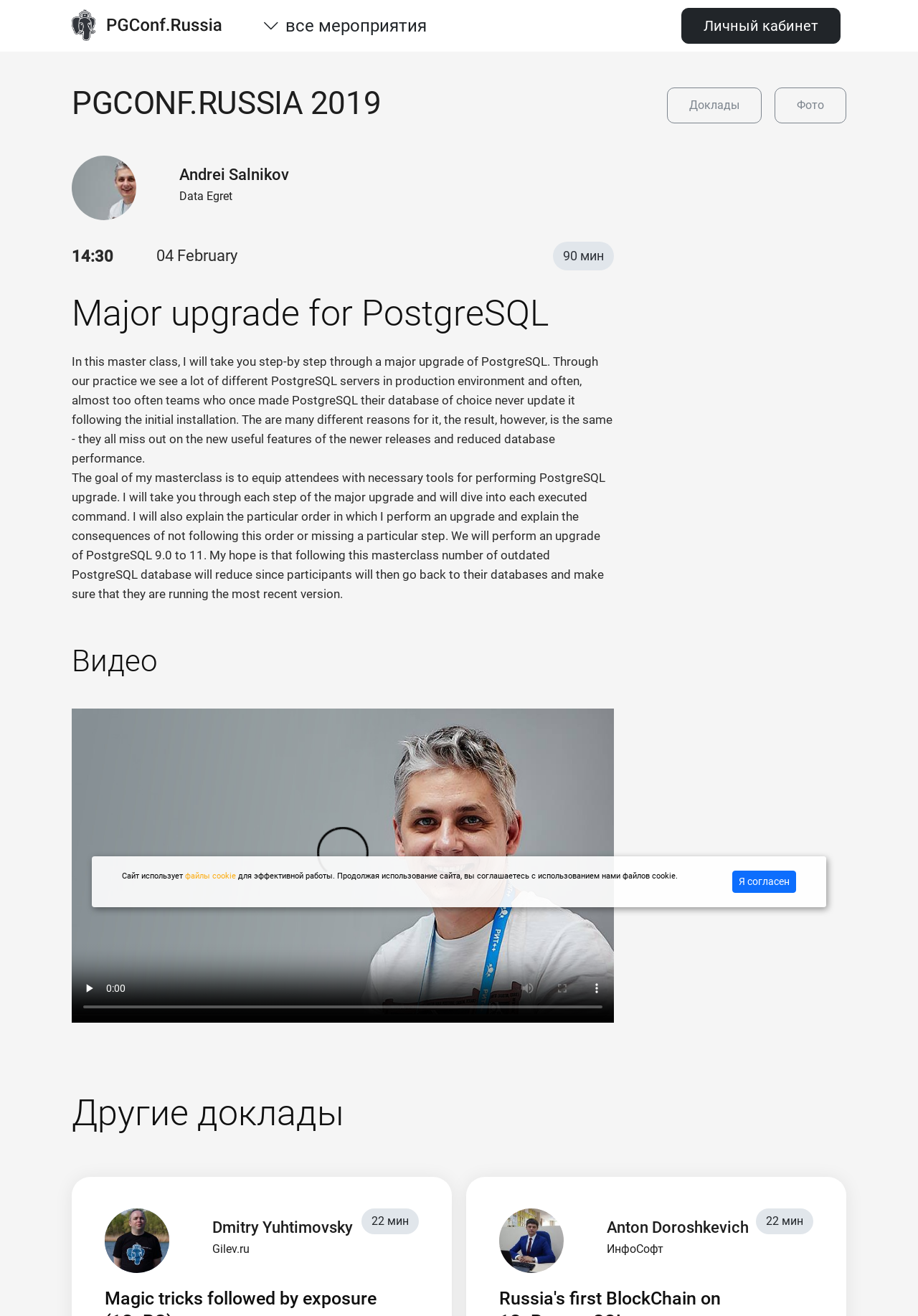Given the description of the UI element: "parent_node: все мероприятия", predict the bounding box coordinates in the form of [left, top, right, bottom], with each value being a float between 0 and 1.

[0.078, 0.004, 0.242, 0.035]